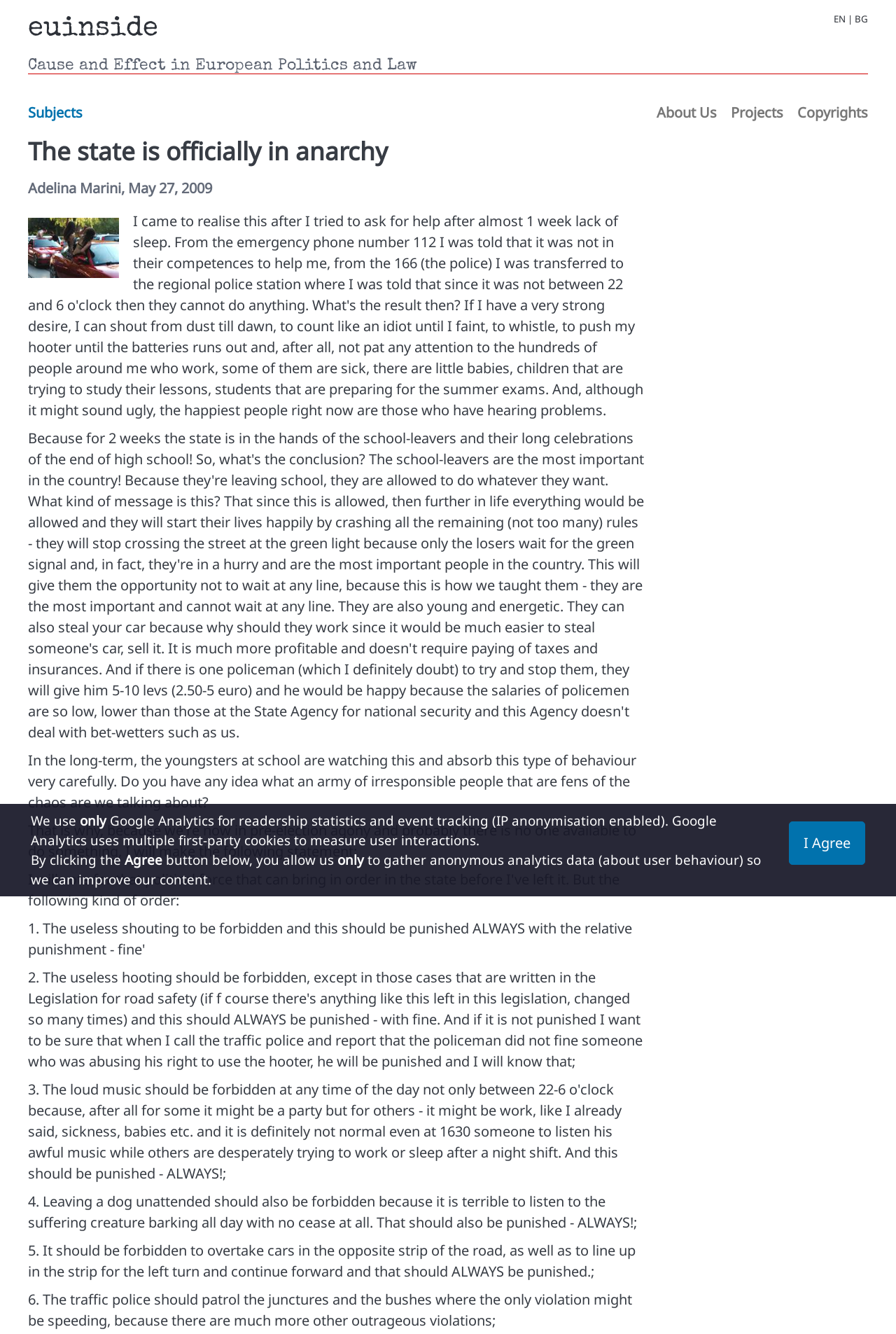Please identify the bounding box coordinates of the area I need to click to accomplish the following instruction: "Read the article by Adelina Marini".

[0.031, 0.135, 0.719, 0.148]